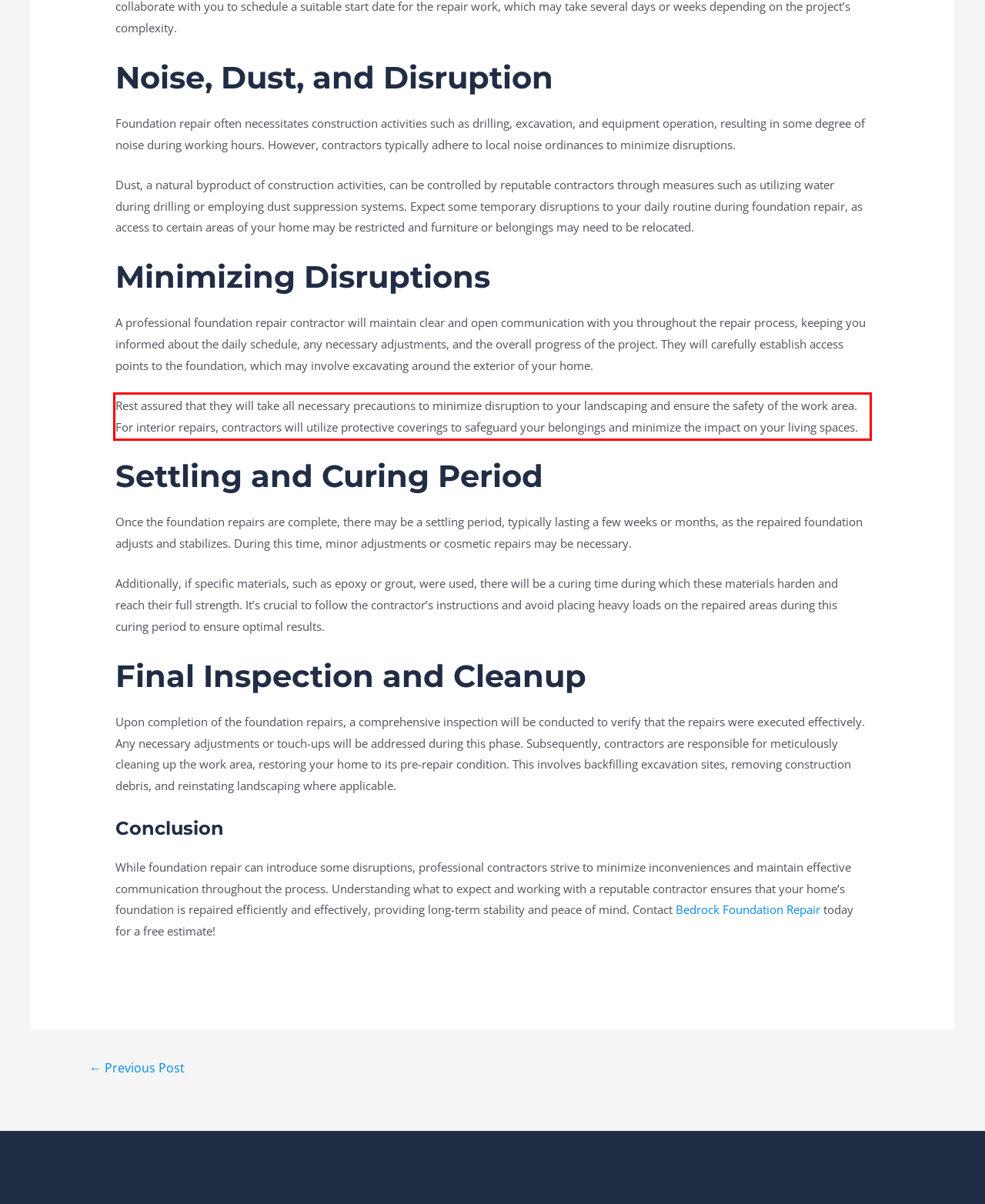Given a screenshot of a webpage with a red bounding box, extract the text content from the UI element inside the red bounding box.

Rest assured that they will take all necessary precautions to minimize disruption to your landscaping and ensure the safety of the work area. For interior repairs, contractors will utilize protective coverings to safeguard your belongings and minimize the impact on your living spaces.